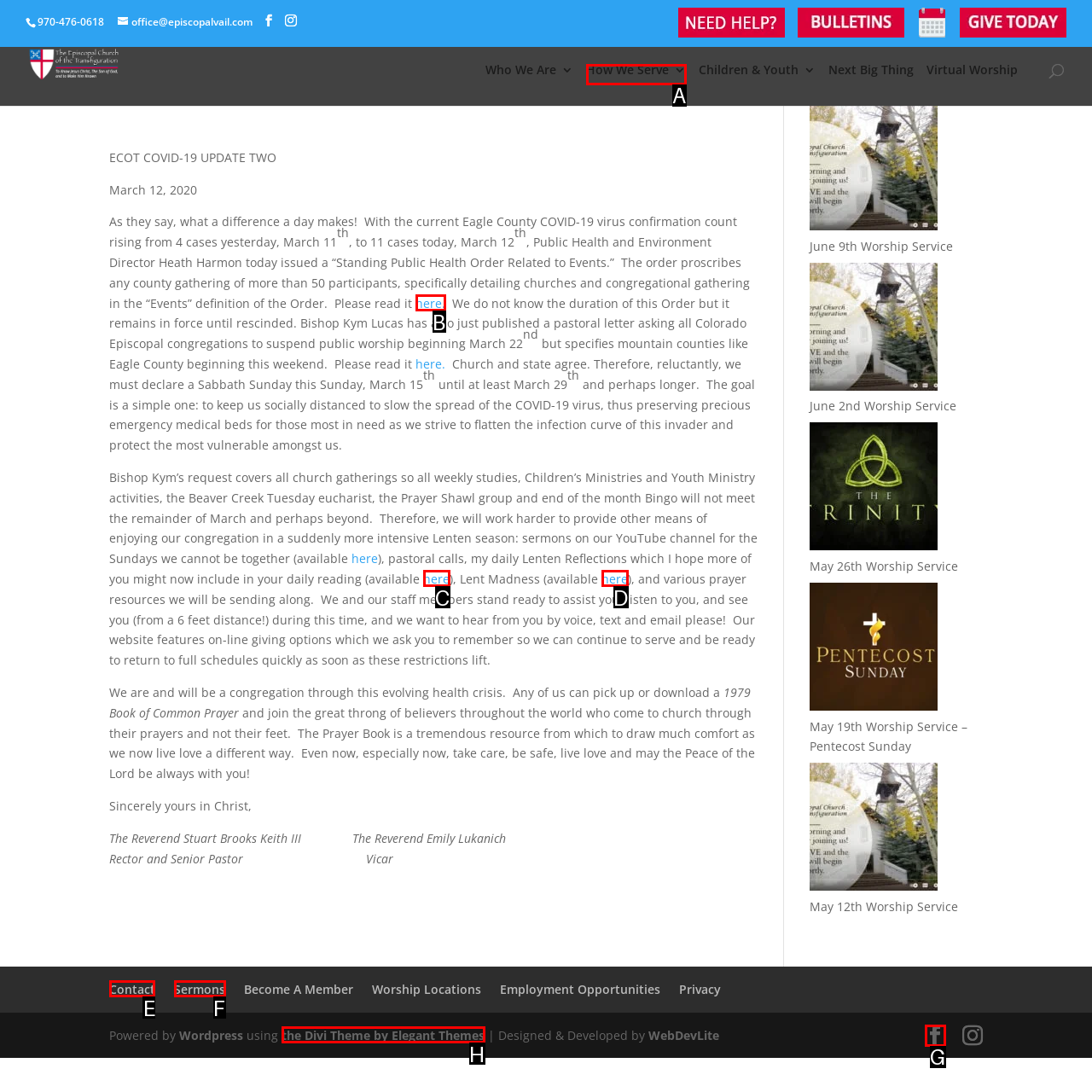Determine which HTML element to click to execute the following task: contact the church Answer with the letter of the selected option.

E